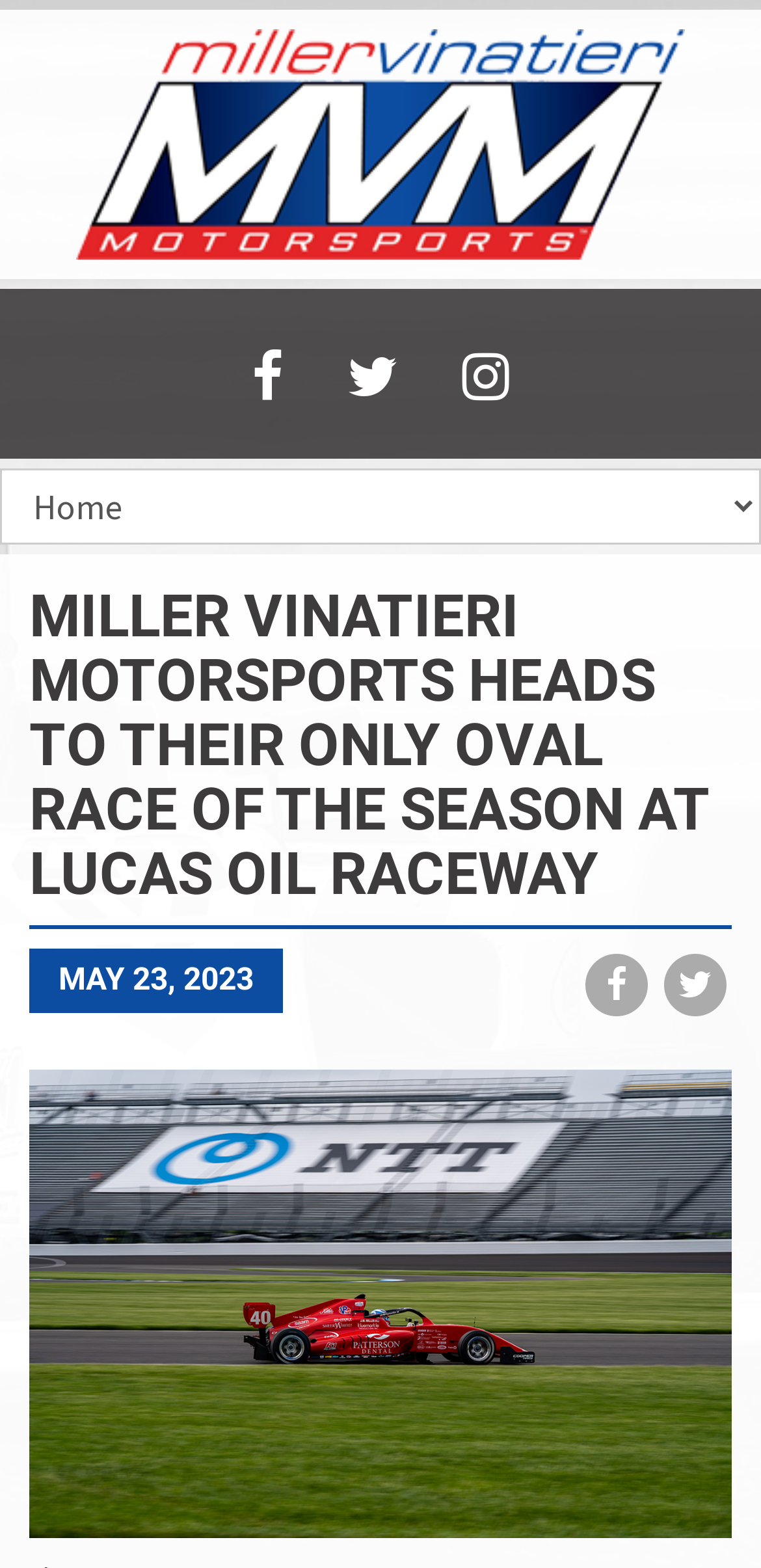Use a single word or phrase to answer the question: 
How many icons are used for social media links?

3